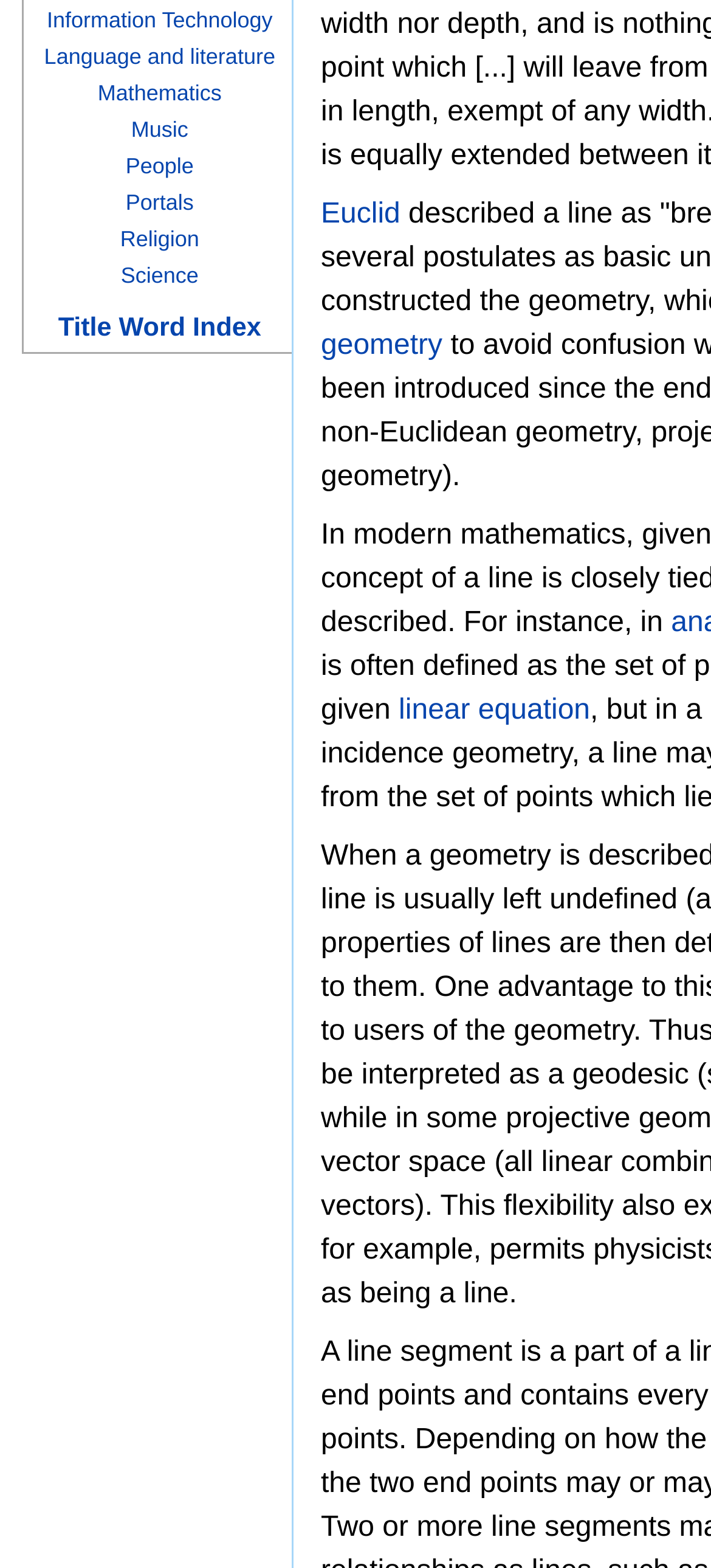Locate the UI element that matches the description Information Technology in the webpage screenshot. Return the bounding box coordinates in the format (top-left x, top-left y, bottom-right x, bottom-right y), with values ranging from 0 to 1.

[0.066, 0.004, 0.383, 0.021]